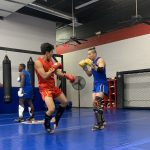What equipment is the opponent in blue equipped with?
By examining the image, provide a one-word or phrase answer.

striking pads